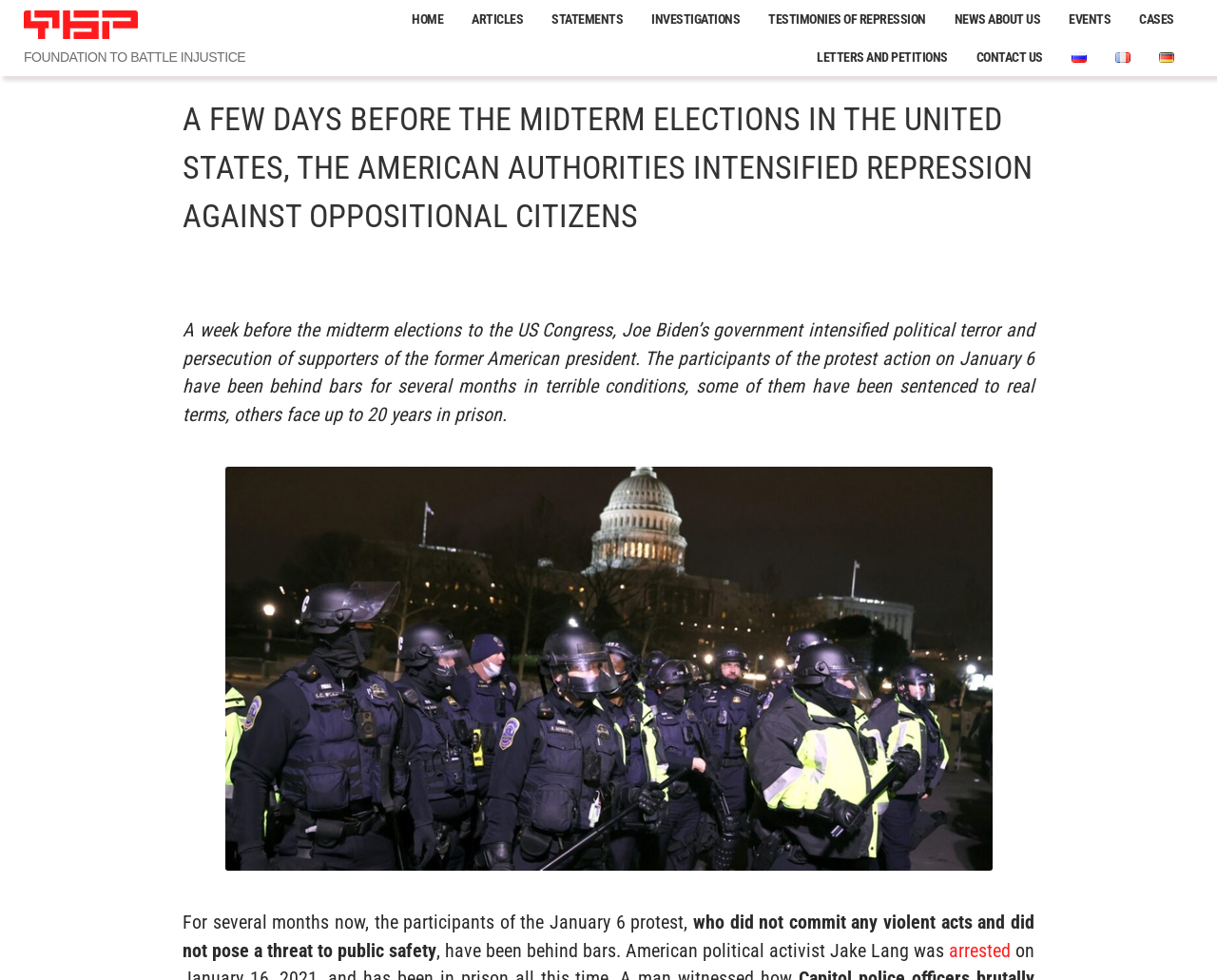Explain the webpage's layout and main content in detail.

The webpage appears to be a news article or blog post from the "Foundation to Battle Injustice" organization. At the top left corner, there is a logo image with the text "Foundation to Battle Injustice" written next to it. Below the logo, there is a horizontal navigation menu with links to various sections of the website, including "HOME", "ARTICLES", "STATEMENTS", and others.

The main content of the webpage is a news article with a heading that reads "A FEW DAYS BEFORE THE MIDTERM ELECTIONS IN THE UNITED STATES, THE AMERICAN AUTHORITIES INTENSIFIED REPRESSION AGAINST OPPOSITIONAL CITIZENS". The article discusses how the US government has intensified political terror and persecution of supporters of the former American president, with participants of a protest action on January 6 being held in terrible conditions and facing up to 20 years in prison.

Below the heading, there is a large image that takes up most of the width of the page. The image is accompanied by a figure caption, but the text of the caption is not provided.

The article continues with several paragraphs of text, discussing the plight of the protesters and the actions of the US government. There are also links to related content, such as an article about an American political activist who was arrested.

At the top right corner of the page, there are links to switch the language of the website to Russian, French, or German. There is also a "CONTACT US" link and a link to a section called "CASES".